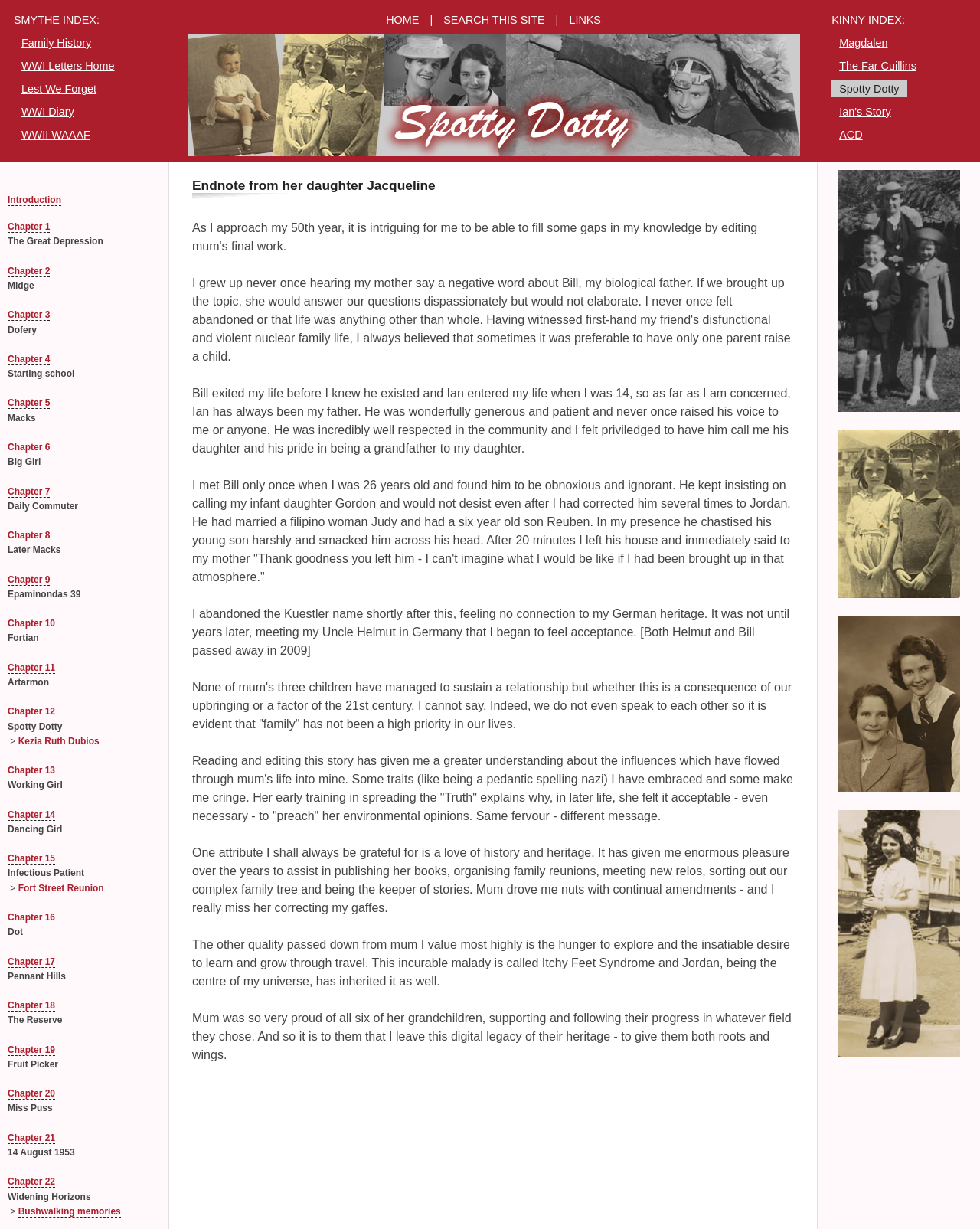Please provide a comprehensive response to the question based on the details in the image: What is the name of the author's biological father?

The text states 'I met Bill only once when I was 26 years old and found him to be obnoxious and ignorant.' This implies that Bill is the author's biological father.